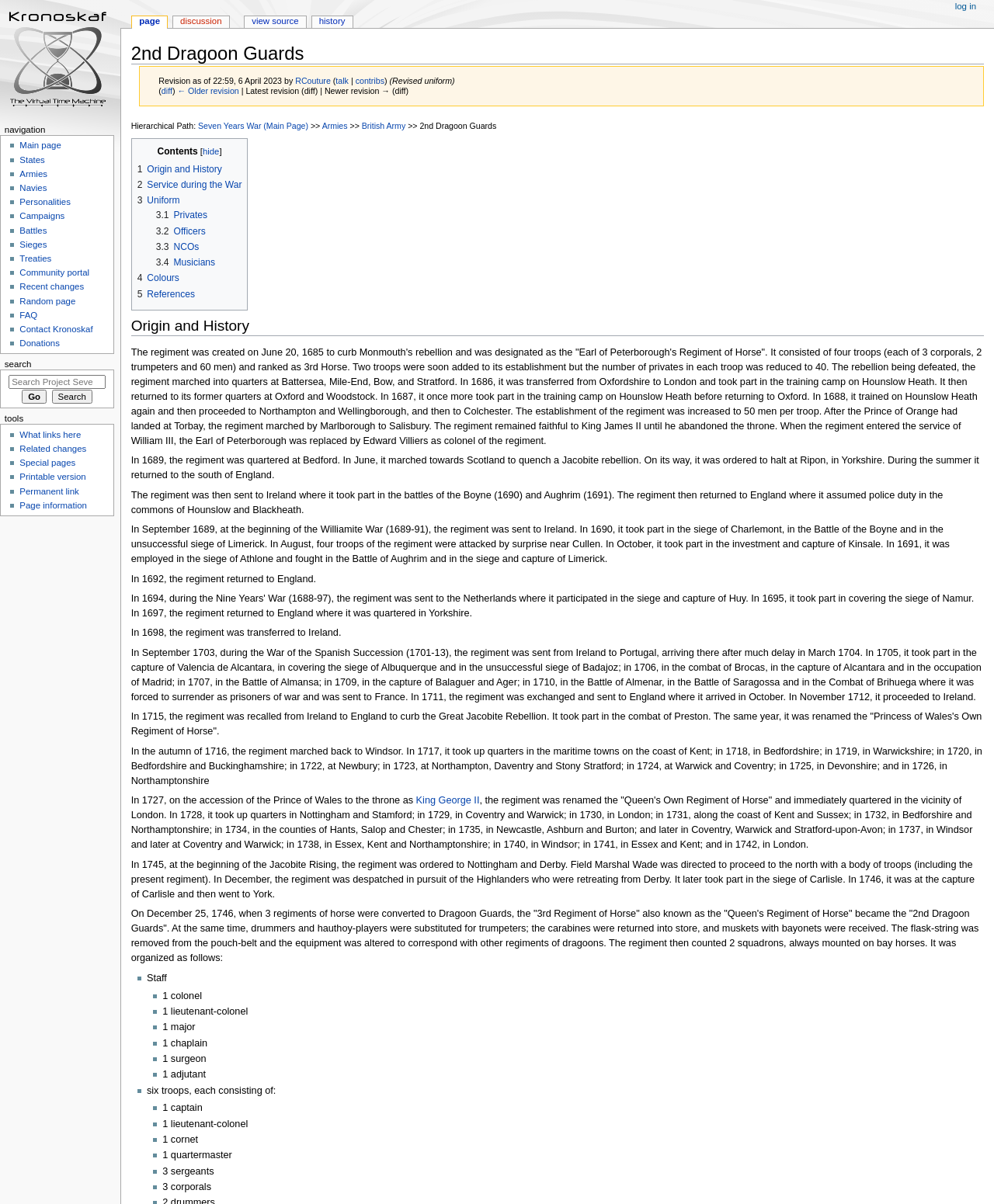Provide the bounding box coordinates for the specified HTML element described in this description: "1 Origin and History". The coordinates should be four float numbers ranging from 0 to 1, in the format [left, top, right, bottom].

[0.138, 0.136, 0.223, 0.145]